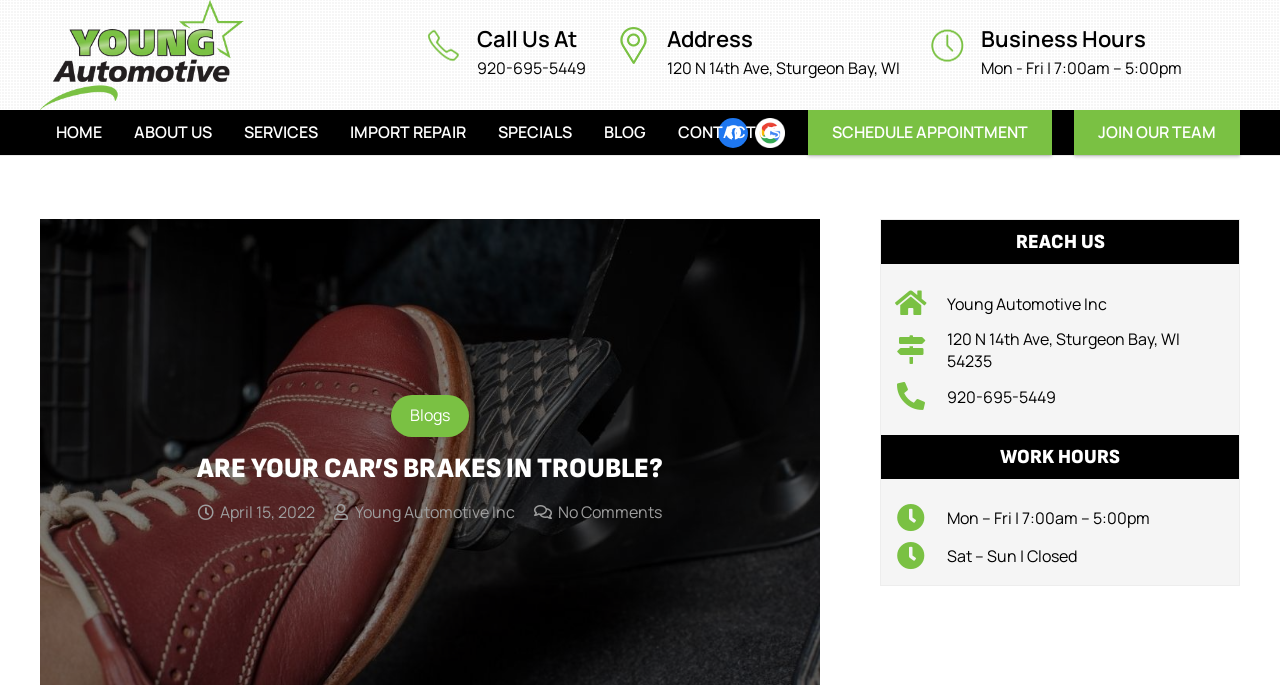Find and specify the bounding box coordinates that correspond to the clickable region for the instruction: "View the business hours".

[0.767, 0.035, 0.896, 0.079]